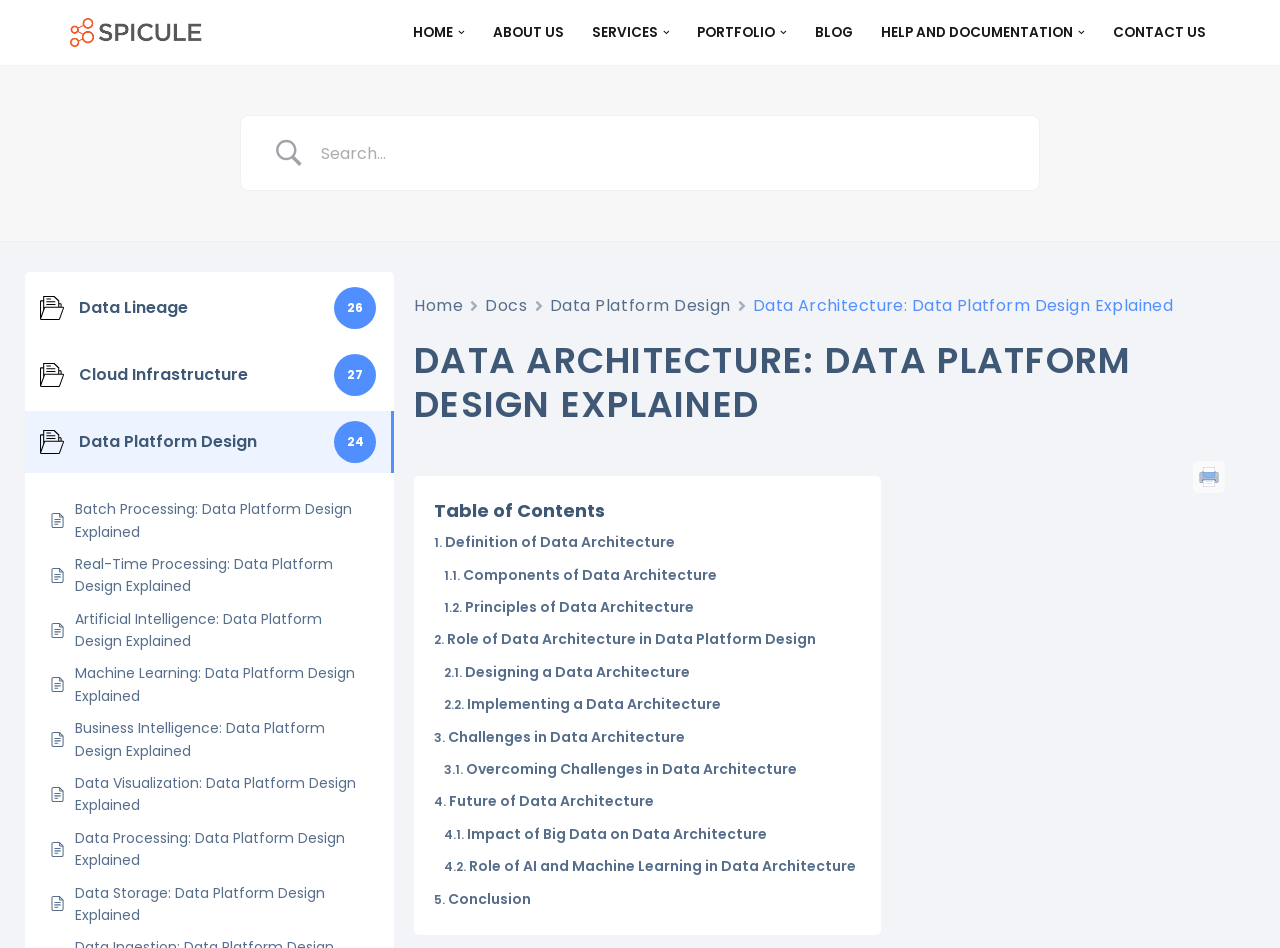Determine the bounding box coordinates of the UI element described by: "Data Platform Design".

[0.429, 0.308, 0.571, 0.337]